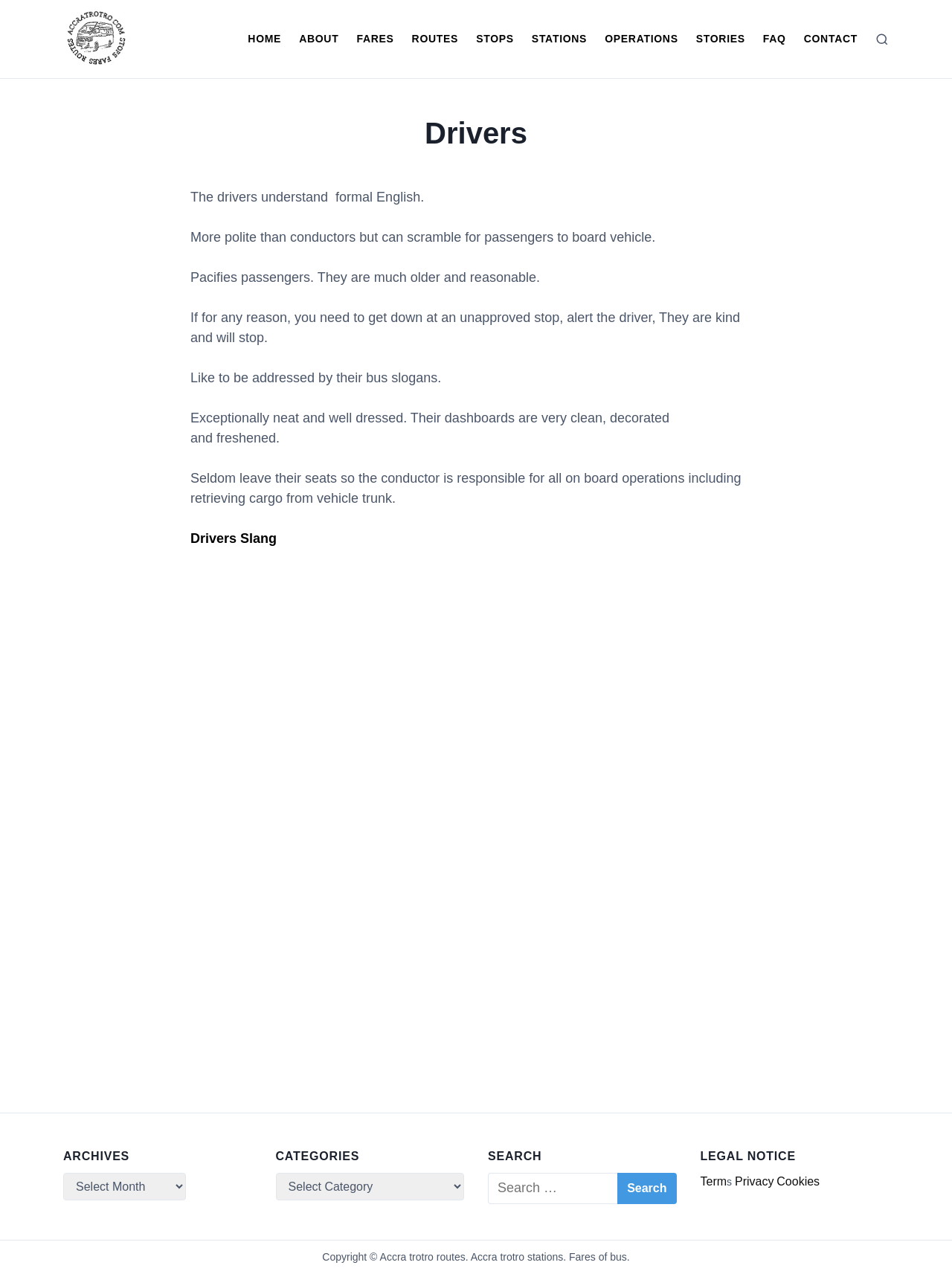Extract the bounding box coordinates for the UI element described by the text: "CONTACT". The coordinates should be in the form of [left, top, right, bottom] with values between 0 and 1.

[0.835, 0.018, 0.91, 0.044]